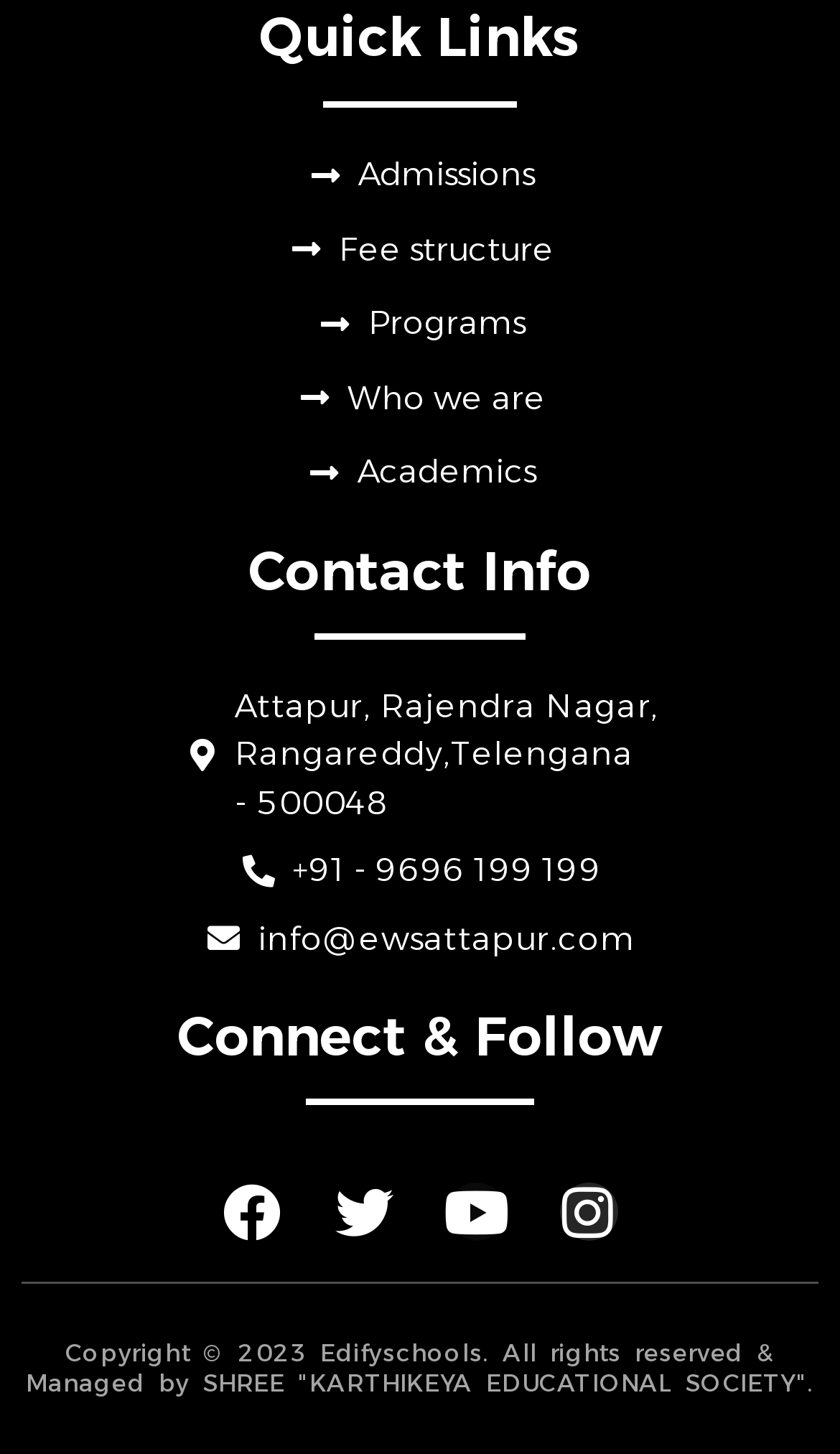Based on the image, provide a detailed and complete answer to the question: 
What is the contact phone number?

The contact phone number can be found in the 'Contact Info' section, which lists '+91 - 9696 199 199' as a link.